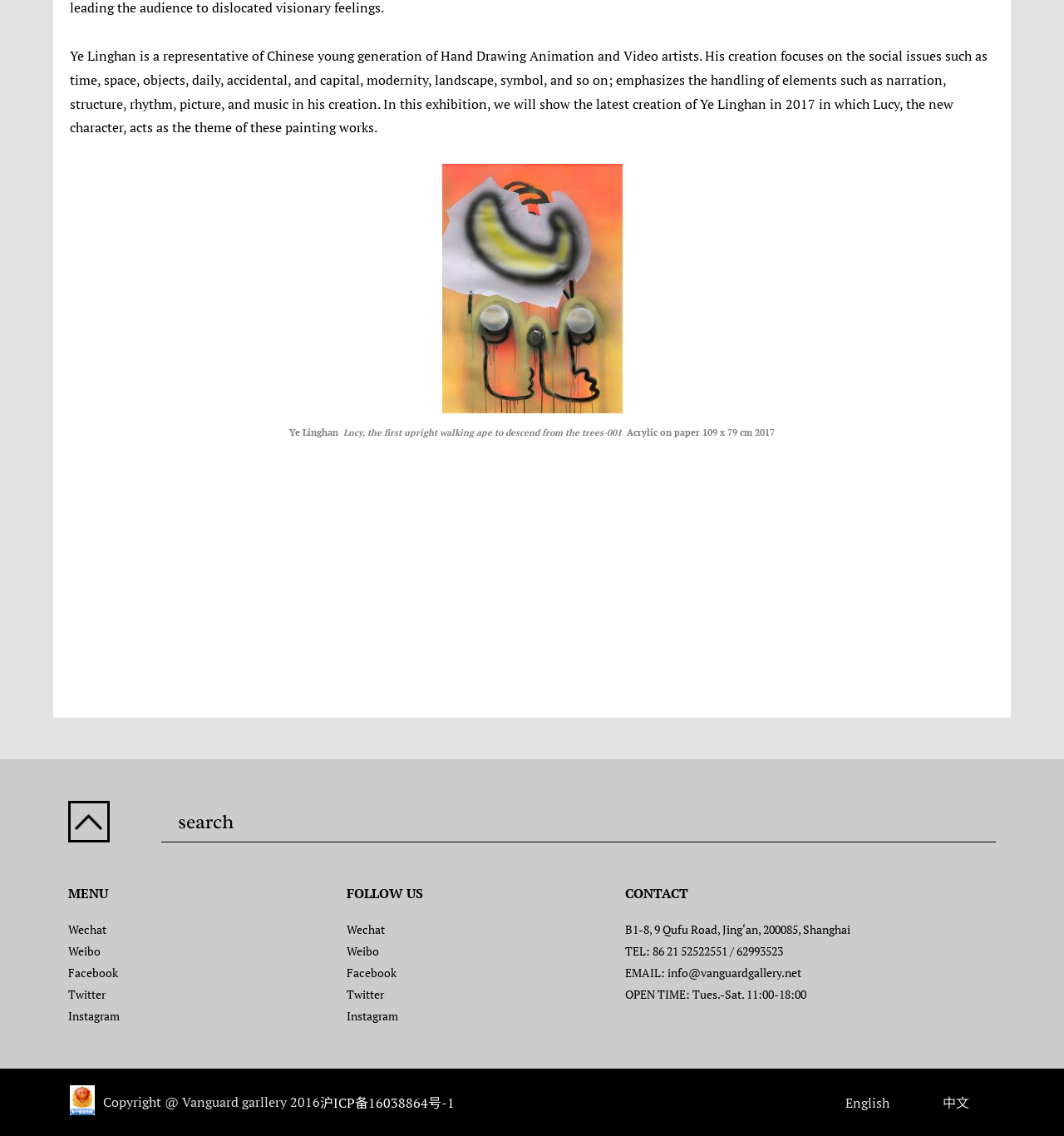Please answer the following question using a single word or phrase: What is the medium of the artwork 'Ye Linghan Lucy, the first upright walking ape to descend from the trees-001'?

Acrylic on paper